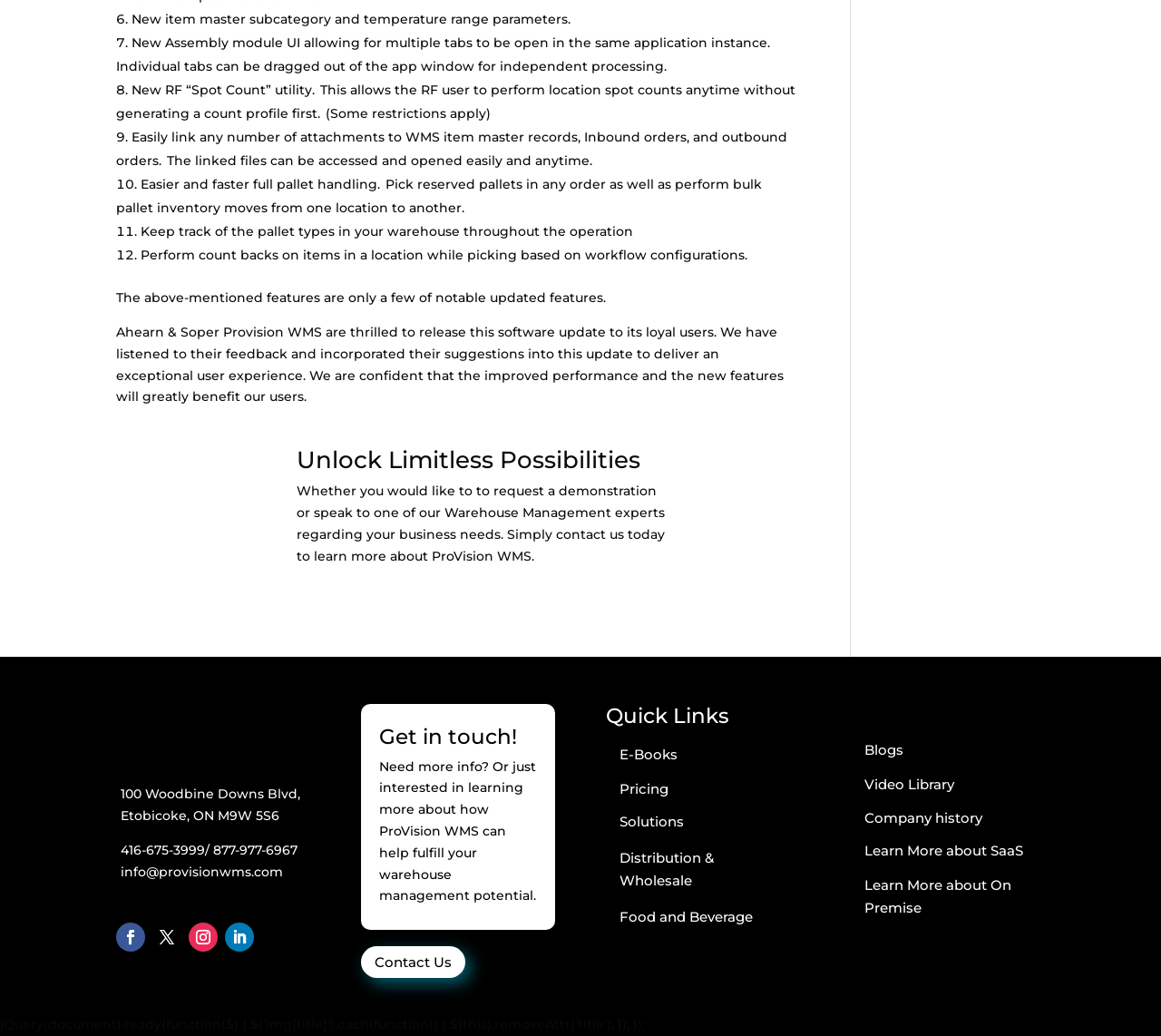Give the bounding box coordinates for the element described as: "Learn More about SaaS".

[0.733, 0.801, 0.893, 0.836]